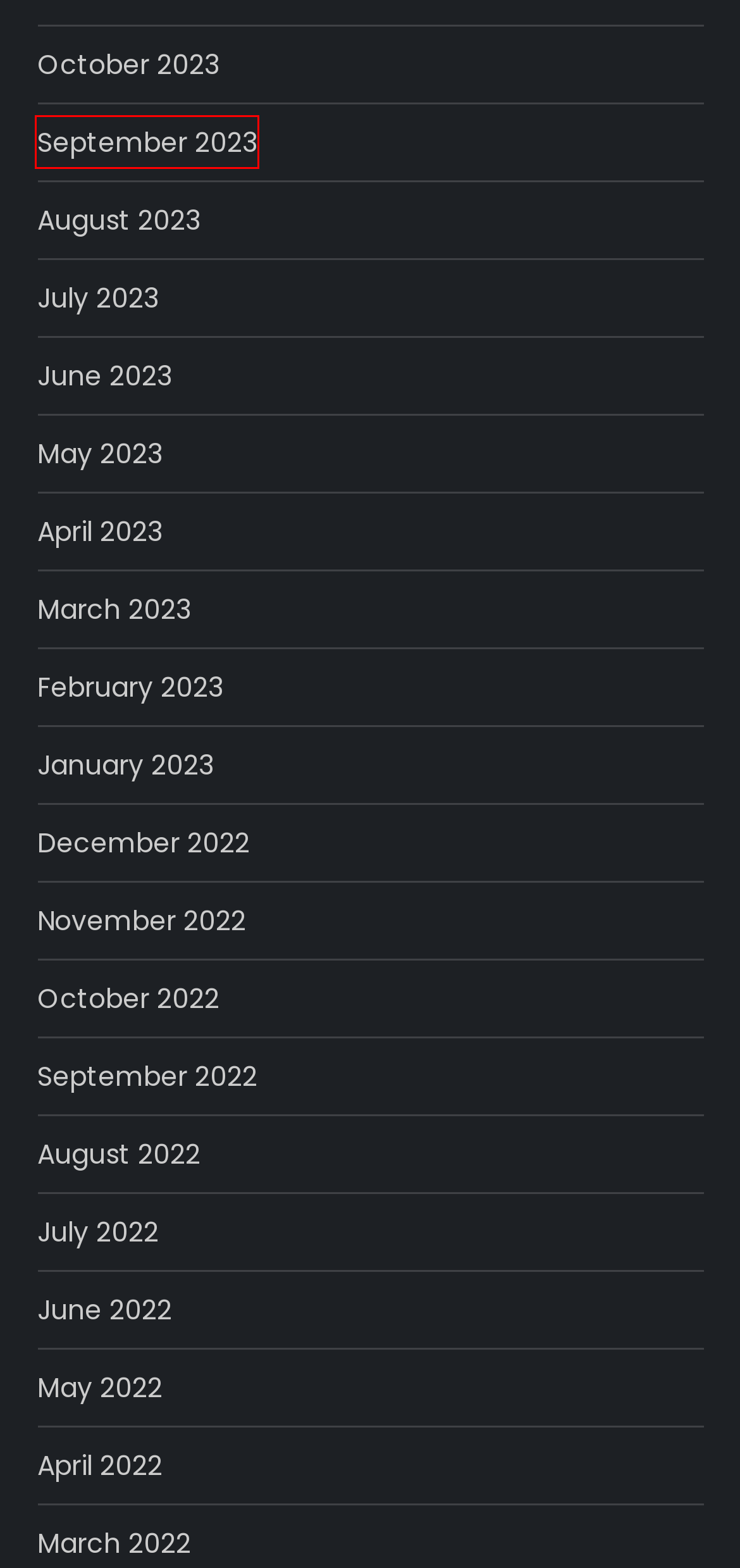Given a webpage screenshot with a red bounding box around a UI element, choose the webpage description that best matches the new webpage after clicking the element within the bounding box. Here are the candidates:
A. June 2022 - Develop your thoughts
B. February 2023 - Develop your thoughts
C. September 2022 - Develop your thoughts
D. November 2022 - Develop your thoughts
E. September 2023 - Develop your thoughts
F. July 2023 - Develop your thoughts
G. December 2022 - Develop your thoughts
H. January 2023 - Develop your thoughts

E